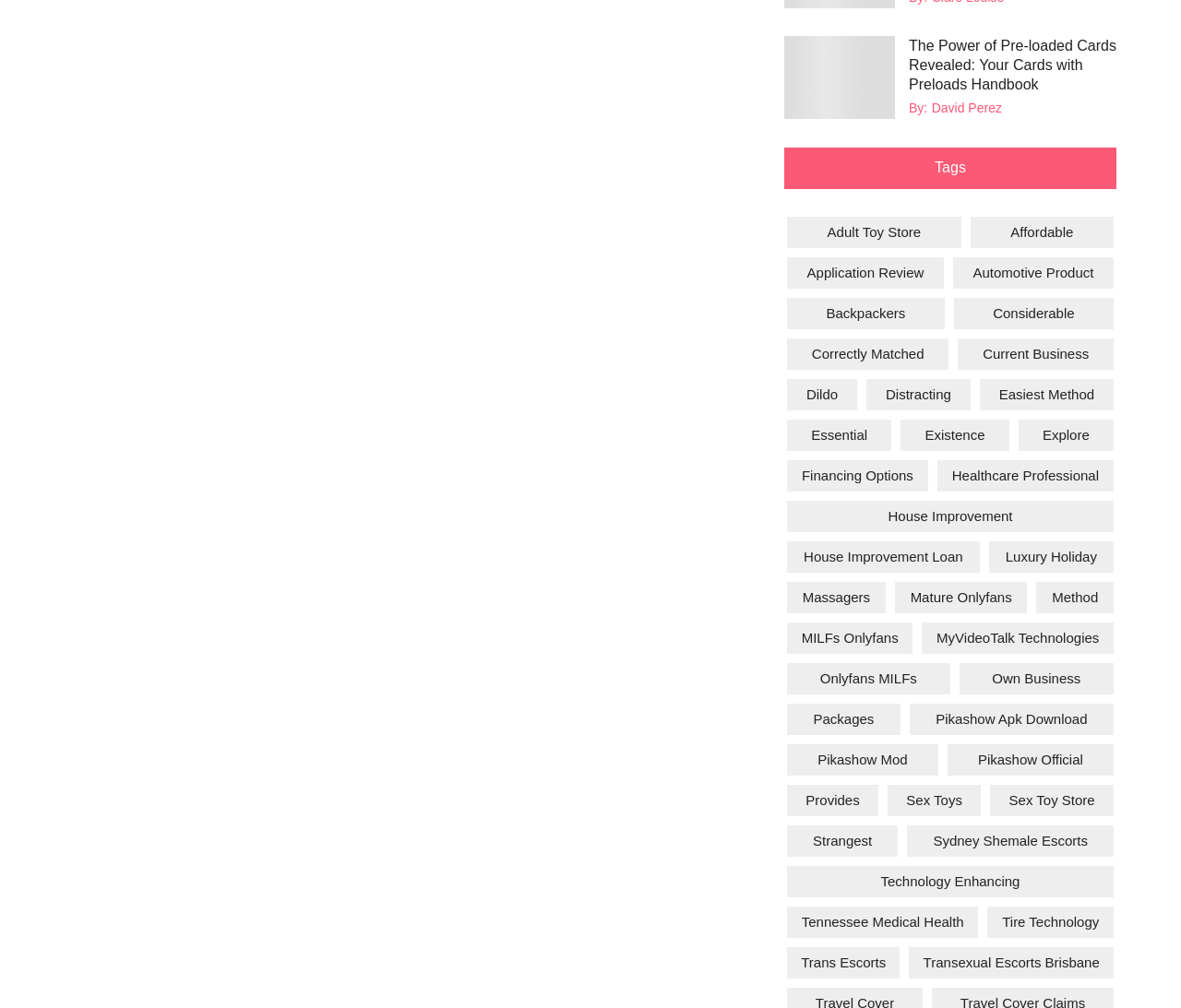Specify the bounding box coordinates of the area to click in order to execute this command: 'Check the 'Sydney shemale escorts' link'. The coordinates should consist of four float numbers ranging from 0 to 1, and should be formatted as [left, top, right, bottom].

[0.768, 0.819, 0.943, 0.85]